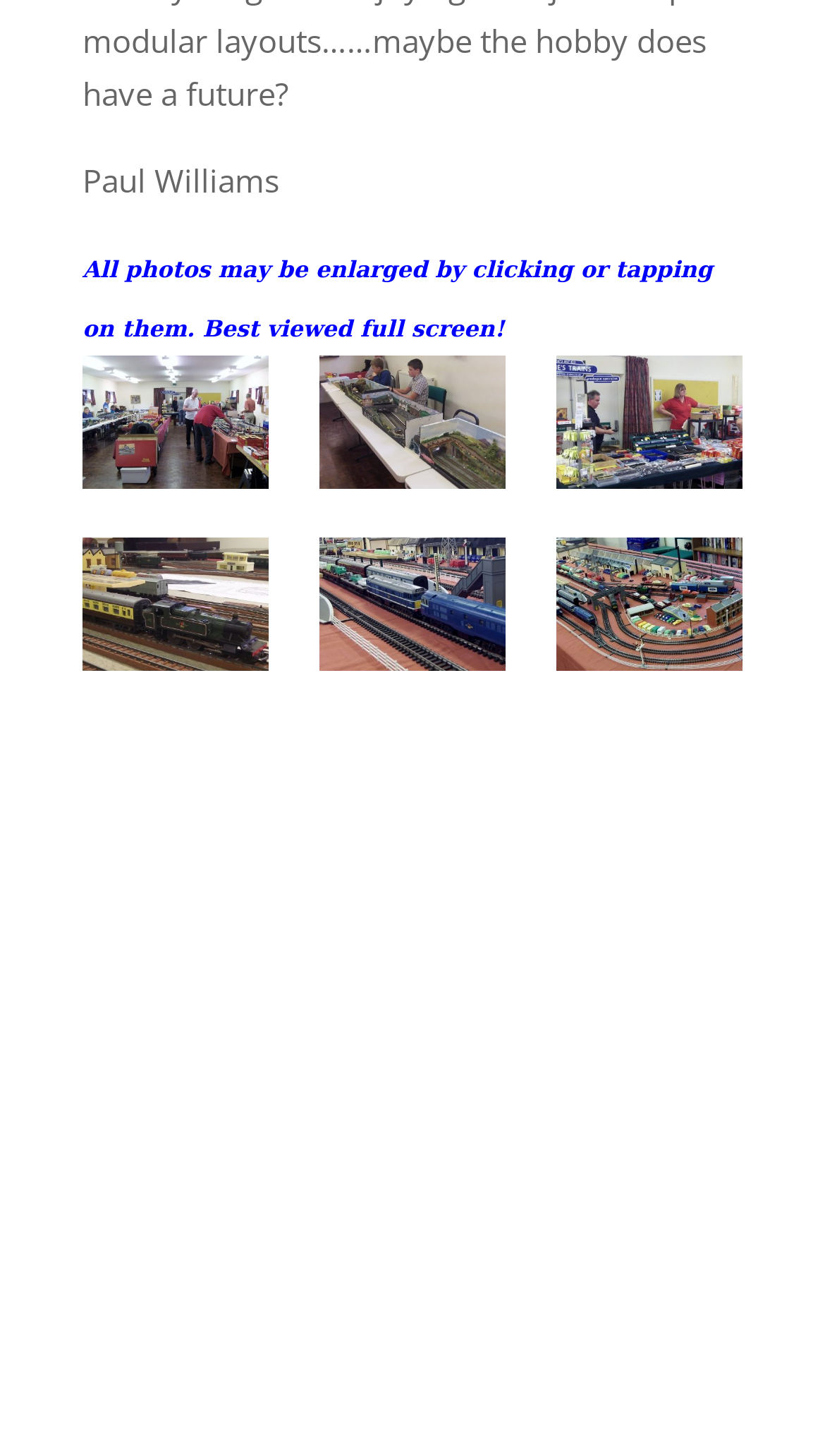Answer the following in one word or a short phrase: 
Is the webpage displaying a single event or multiple events?

Single event